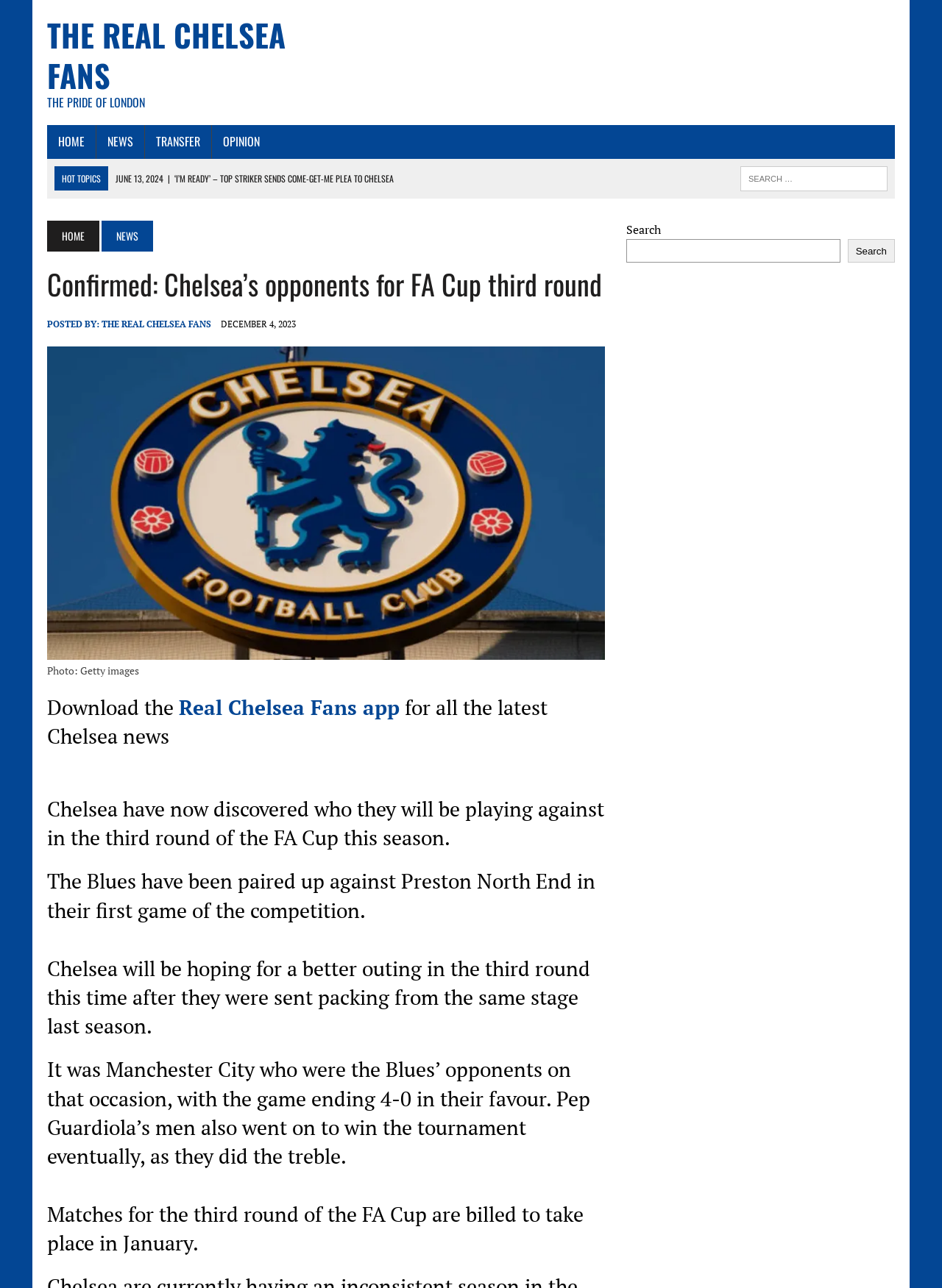What is the purpose of the search bar?
Using the information from the image, give a concise answer in one word or a short phrase.

To search for news